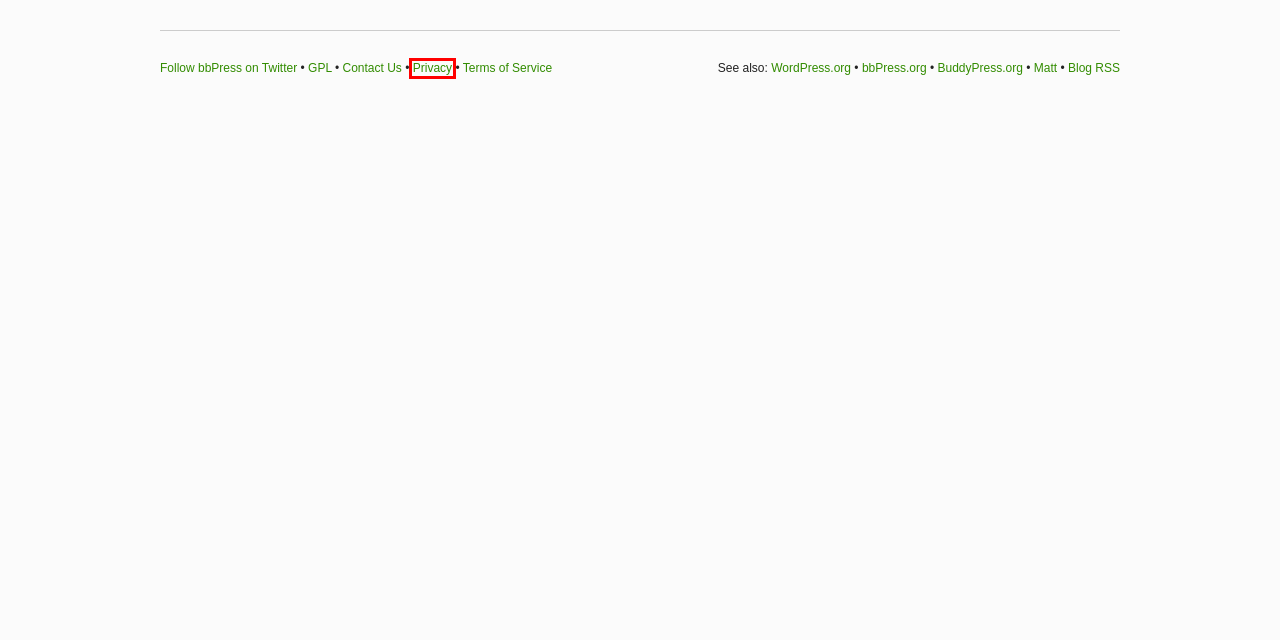You see a screenshot of a webpage with a red bounding box surrounding an element. Pick the webpage description that most accurately represents the new webpage after interacting with the element in the red bounding box. The options are:
A. Download · bbPress.org
B. Blog Tool, Publishing Platform, and CMS – WordPress.org
C. Topic Tag: reply · bbPress.org
D. Philosophy · bbPress.org
E. BuddyPress.org
F. bbPress.org
G. Topic Tag: approval · bbPress.org
H. Privacy – WordPress.org

H